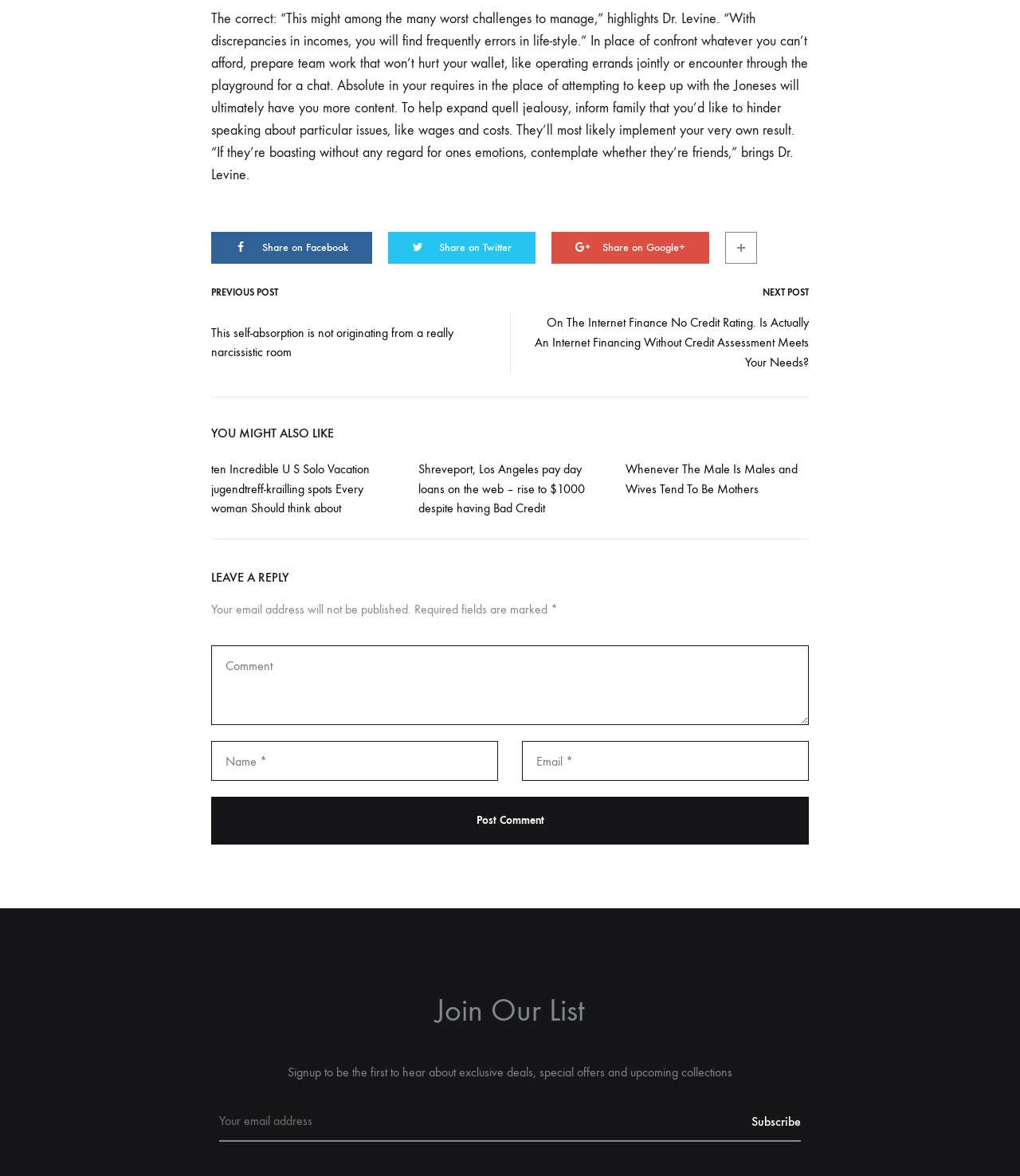Identify the bounding box coordinates of the area that should be clicked in order to complete the given instruction: "Share on Facebook". The bounding box coordinates should be four float numbers between 0 and 1, i.e., [left, top, right, bottom].

[0.207, 0.197, 0.365, 0.224]